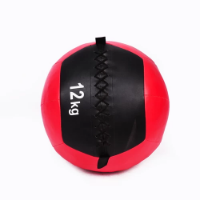Give a detailed account of everything present in the image.

This image showcases a 12 kg medicine ball, designed for strength training and fitness exercises. The ball features a bright red exterior with a sleek black section that displays the weight prominently, indicating its 12 kg capacity. It is ideal for various workouts, including core strengthening, conditioning, and balance training. The design includes a textured surface and lace detailing, providing a secure grip during use. This versatile piece of gym equipment can enhance overall fitness routines, catering to both beginners and experienced athletes looking to improve their strength and endurance.